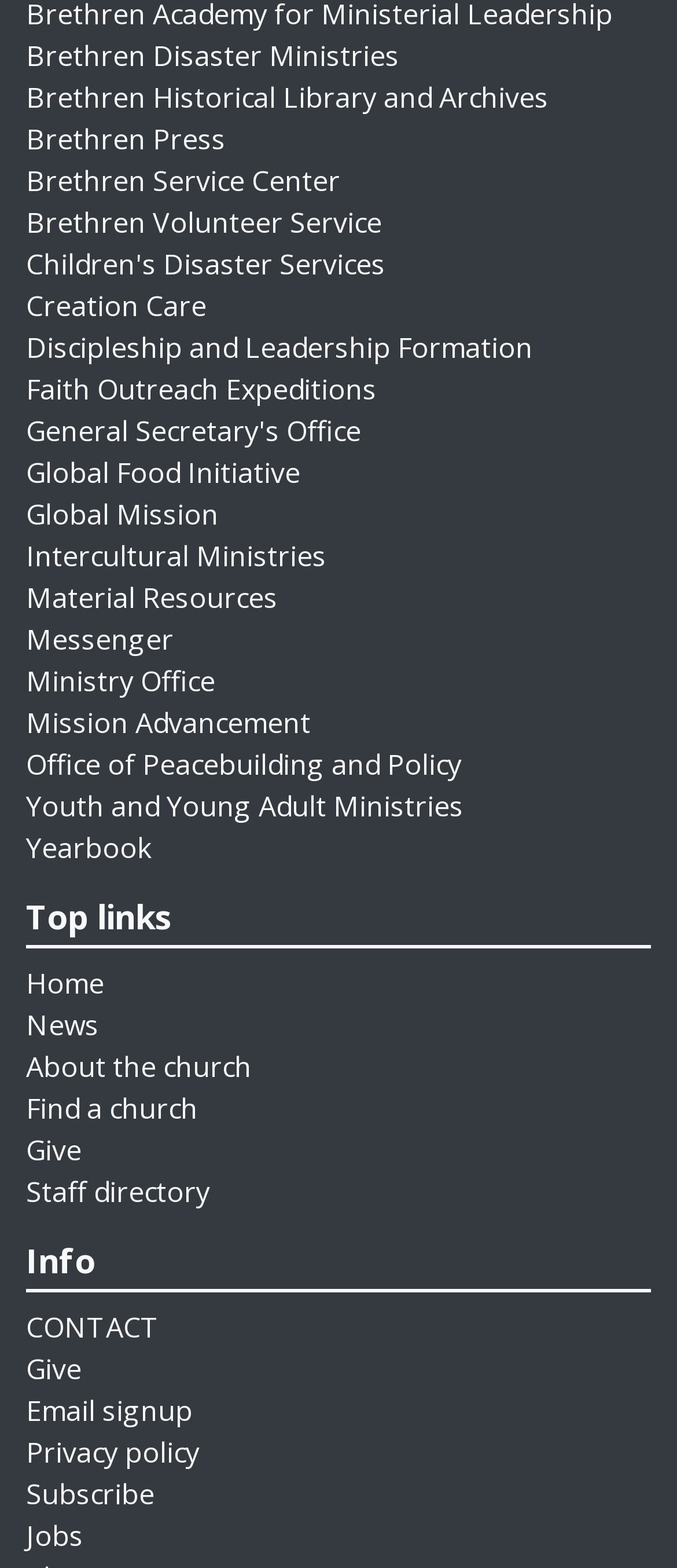Answer with a single word or phrase: 
How many links are under the 'Top links' heading?

6